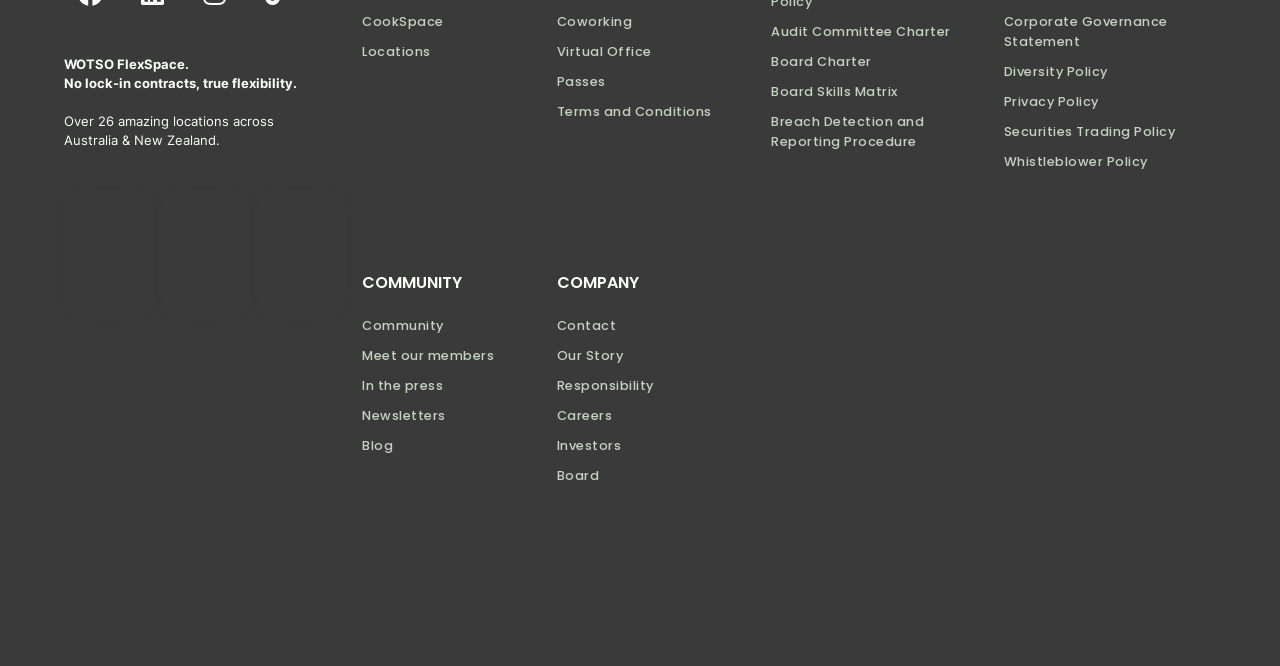Please locate the bounding box coordinates of the region I need to click to follow this instruction: "View Locations".

[0.283, 0.055, 0.435, 0.1]